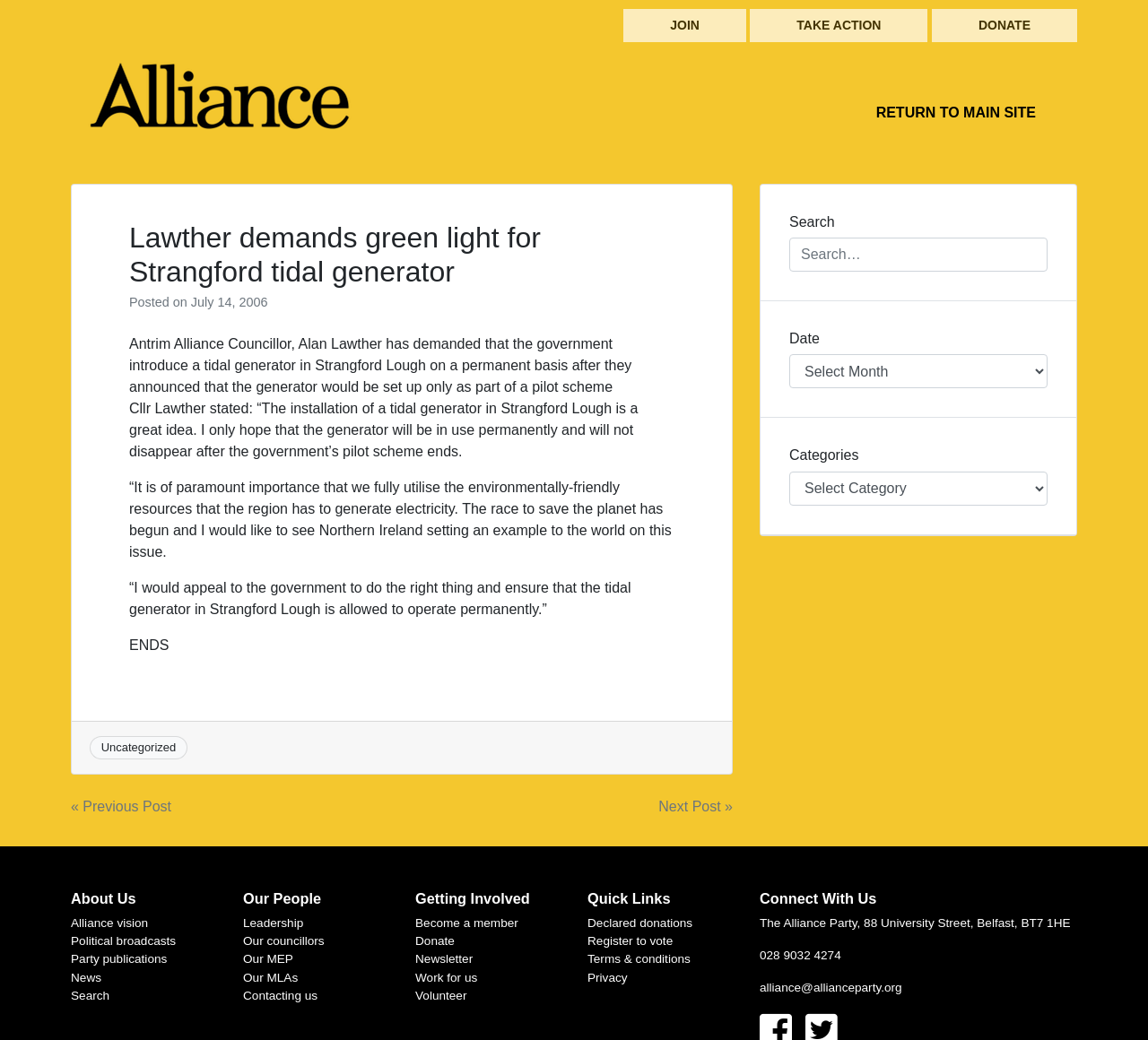Elaborate on the different components and information displayed on the webpage.

This webpage appears to be a news article or blog post from the Alliance Party, a political party in Northern Ireland. At the top of the page, there are three links: "JOIN", "TAKE ACTION", and "DONATE", which are likely calls to action for visitors to get involved with the party. Below these links, there is a logo or image of the party, accompanied by a link to return to the main site.

The main content of the page is an article with the headline "Lawther demands green light for Strangford tidal generator". The article is dated July 14, 2006, and features a quote from Antrim Alliance Councillor Alan Lawther. The article discusses the installation of a tidal generator in Strangford Lough and Lawther's hopes for its permanent use.

Below the article, there is a footer section with a link to "Post navigation", which likely allows visitors to navigate to previous or next posts. There are also several links to other sections of the website, including "About Us", "Our People", "Getting Involved", "Quick Links", and "Connect With Us". These sections likely provide more information about the party, its leadership and members, ways to get involved, and resources for visitors.

In the right-hand sidebar, there is a search bar, a date dropdown menu, and a categories dropdown menu. There are also several links to other pages on the website, including "Alliance vision", "Political broadcasts", "Party publications", and "News".